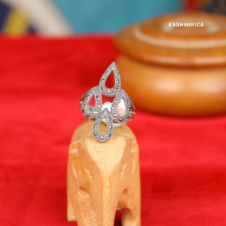Provide a thorough description of the image presented.

This image showcases a beautifully crafted Kashmiri finger ring, displayed elegantly atop a carved wooden elephant. The ring features intricate designs and is adorned with shimmering embellishments, reflecting the artistry of Kashmiri craftsmanship. In the background, a blurred view of a decorative bowl adds a warm atmosphere to the scene, while the vibrant red fabric enhances the visual appeal. This piece stands out for its unique shape and exquisite details, representing a blend of tradition and elegance typical of Kashmiri jewelry. The subtle branding of "Kashmirica" is visible in the background, indicating its origin from a brand that specializes in authentic Kashmiri artifacts.